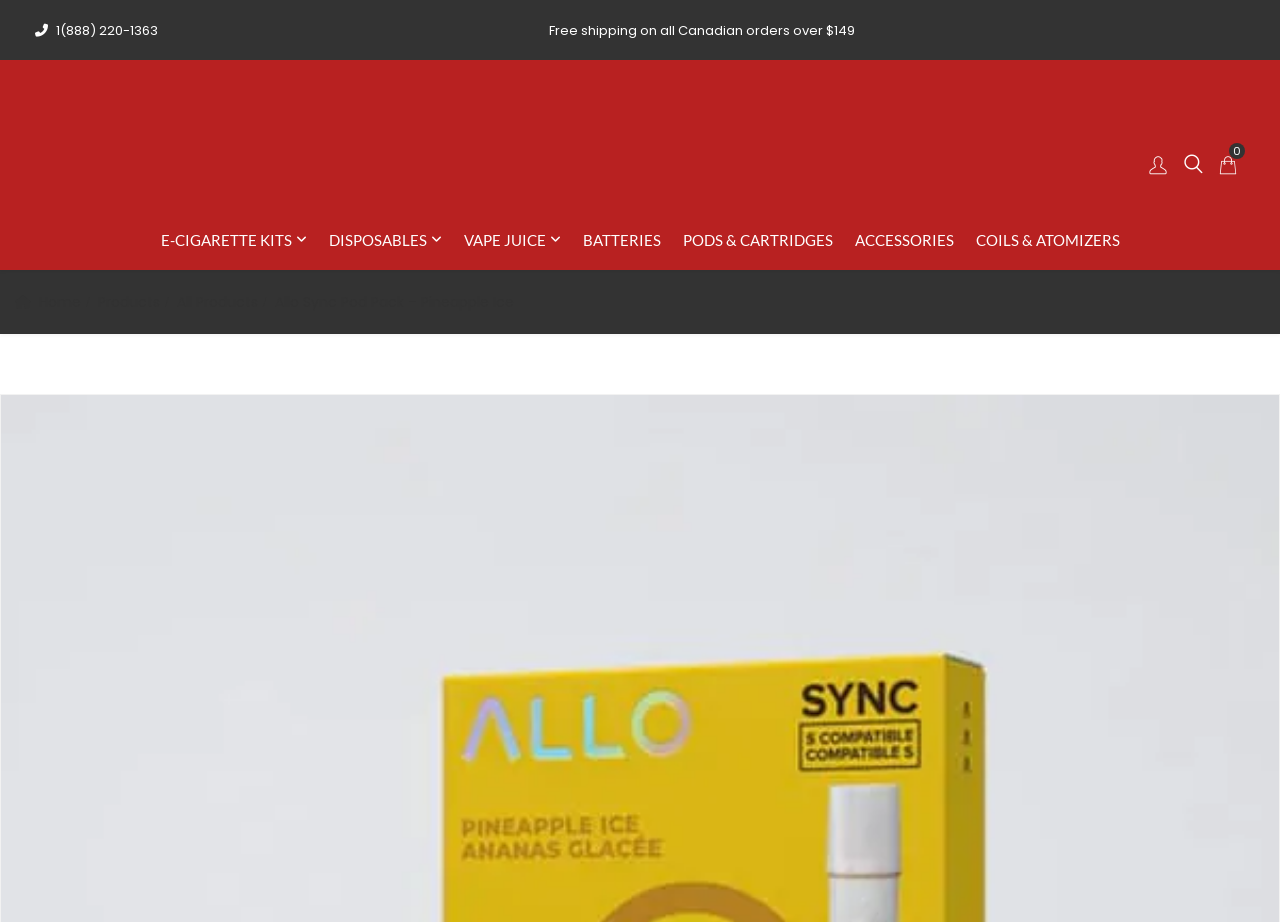Locate the bounding box coordinates of the clickable element to fulfill the following instruction: "Call customer service". Provide the coordinates as four float numbers between 0 and 1 in the format [left, top, right, bottom].

[0.027, 0.022, 0.124, 0.043]